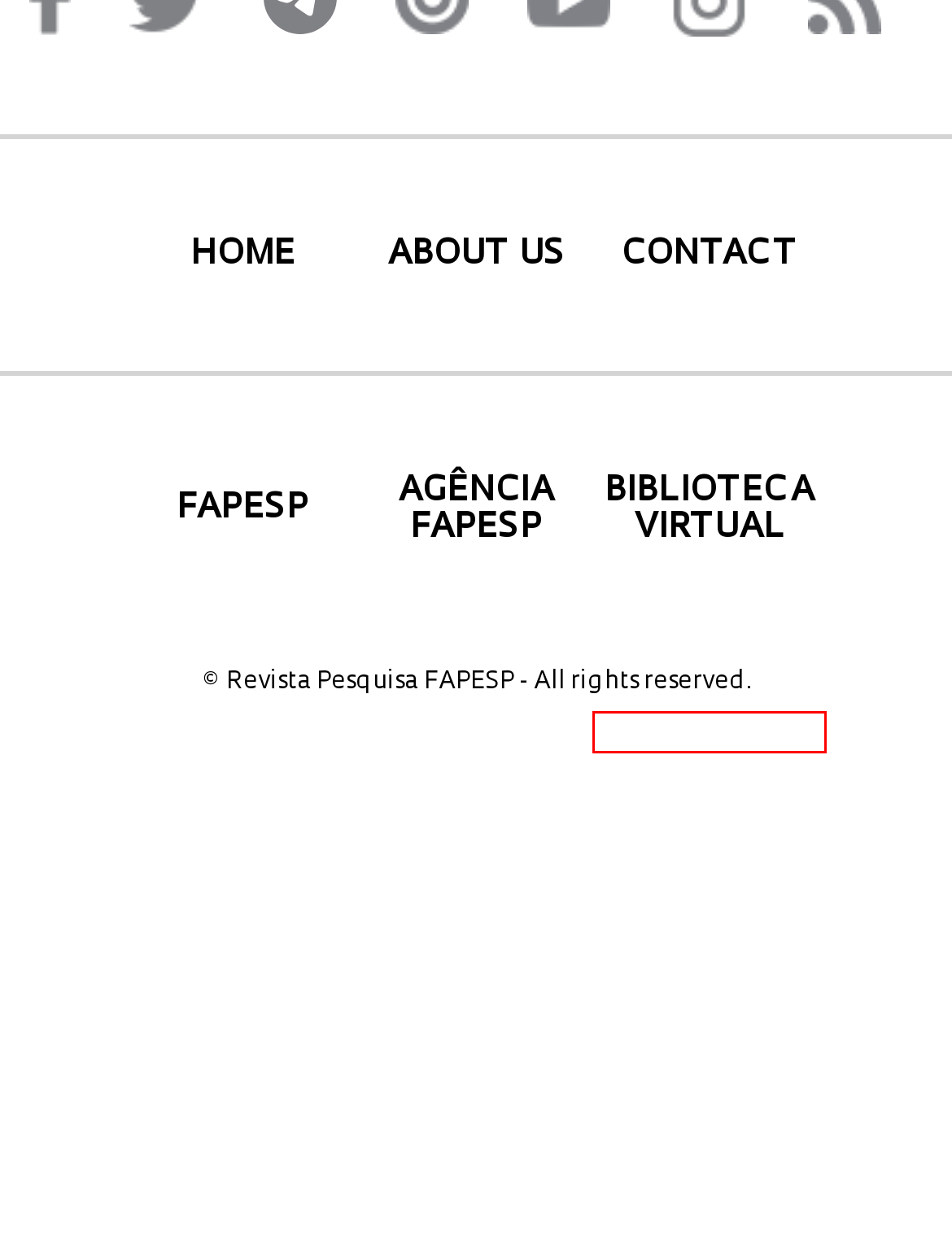Inspect the screenshot of a webpage with a red rectangle bounding box. Identify the webpage description that best corresponds to the new webpage after clicking the element inside the bounding box. Here are the candidates:
A. Talk to us : Revista Pesquisa Fapesp
B. Revista Pesquisa Fapesp
C. Agência FAPESP
D. About us : Revista Pesquisa Fapesp
E. El arca humana en un diluvio de datos : Revista Pesquisa Fapesp
F. FAPESP - Fundação de Amparo à Pesquisa do Estado de São Paulo
G. Technology : Revista Pesquisa Fapesp
H. Videos : Revista Pesquisa Fapesp

A